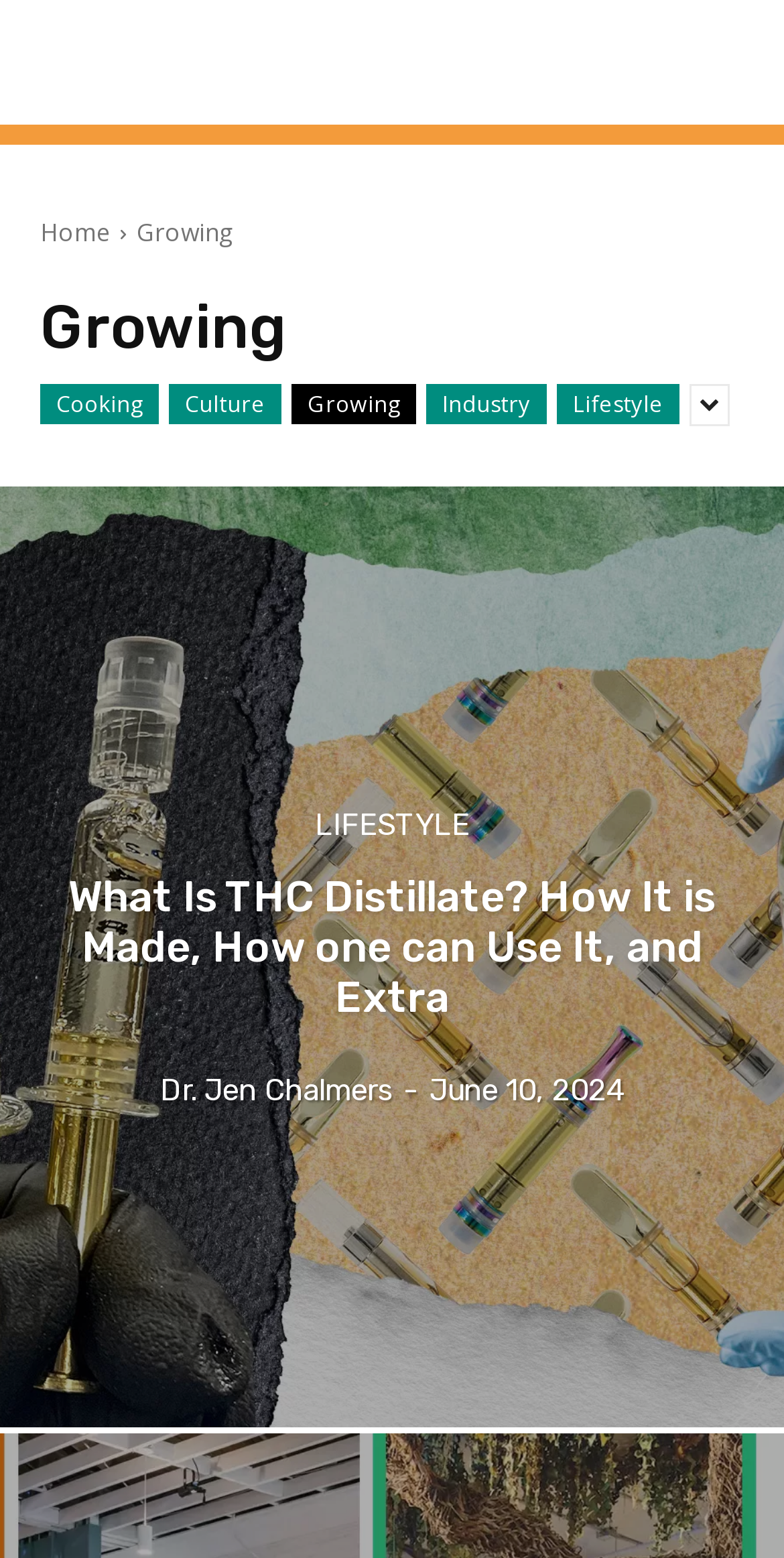Please determine the bounding box coordinates of the element's region to click for the following instruction: "learn about growing".

[0.372, 0.246, 0.531, 0.272]